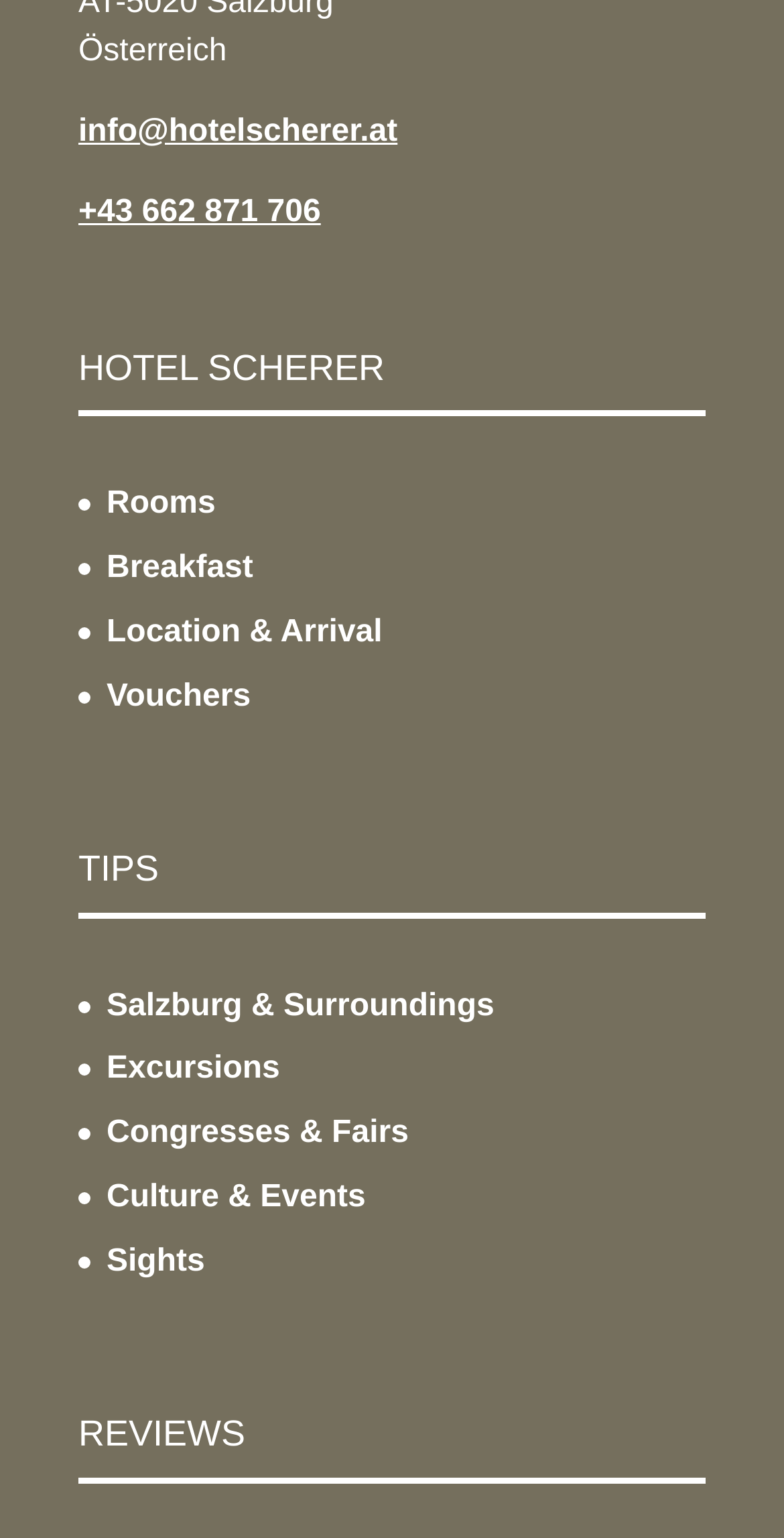Please determine the bounding box coordinates for the element that should be clicked to follow these instructions: "visit the hotel's rooms page".

[0.136, 0.317, 0.275, 0.339]